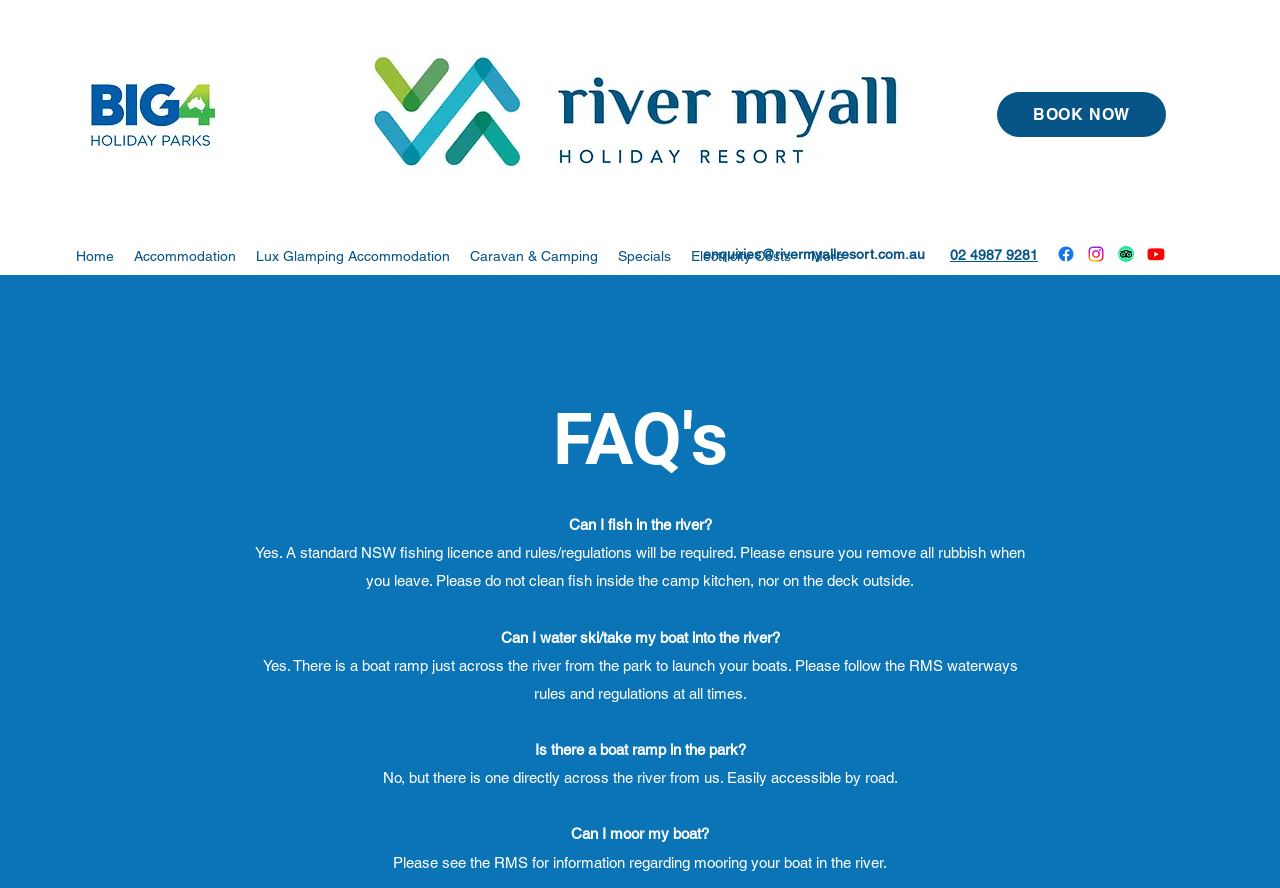Locate the bounding box coordinates of the element's region that should be clicked to carry out the following instruction: "Visit the Home page". The coordinates need to be four float numbers between 0 and 1, i.e., [left, top, right, bottom].

[0.052, 0.271, 0.097, 0.305]